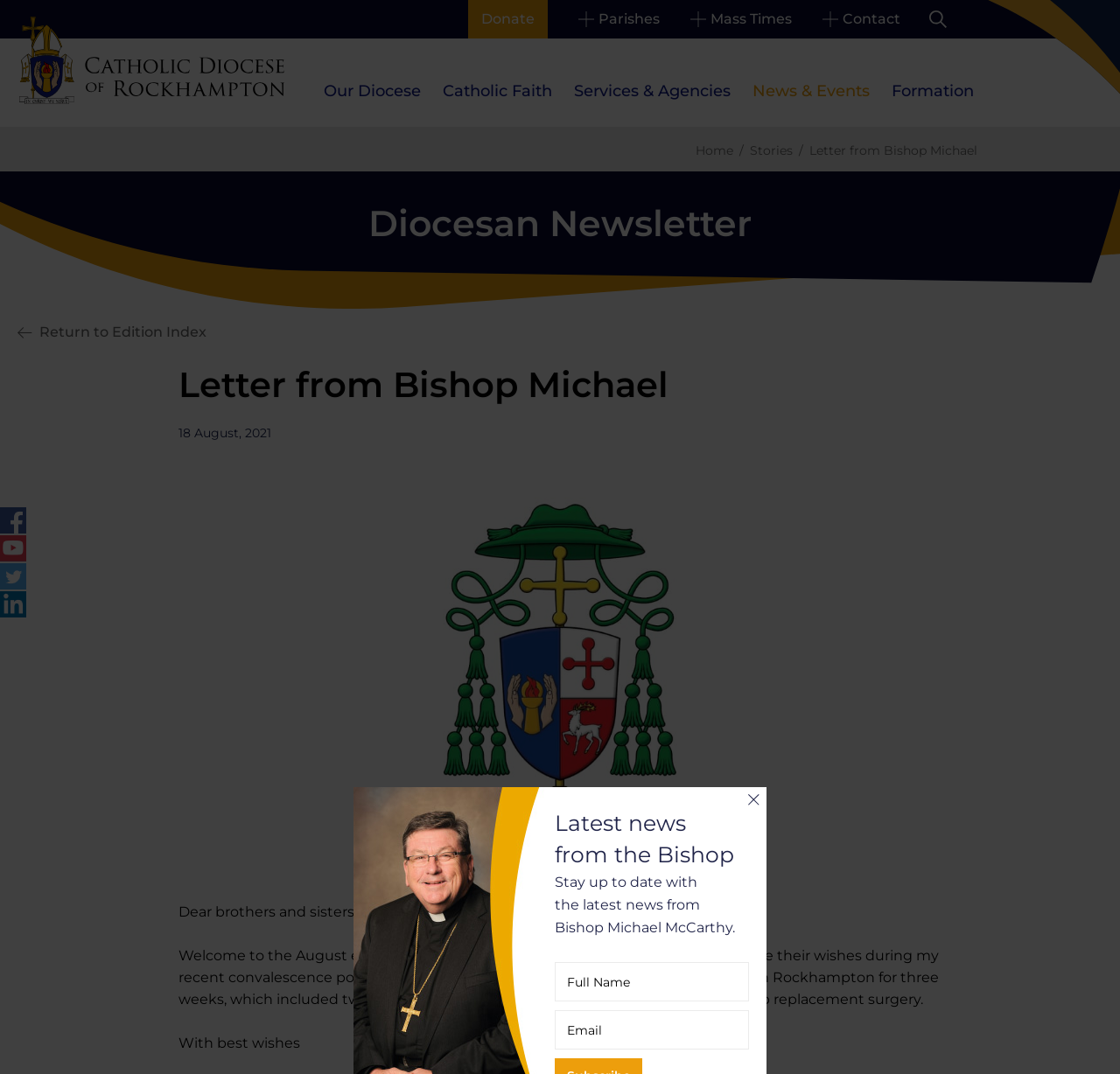What is the date of the letter from Bishop Michael?
Give a detailed explanation using the information visible in the image.

I looked for the date mentioned in the letter and found it in the static text '18 August, 2021' which is located below the heading 'Letter from Bishop Michael'.